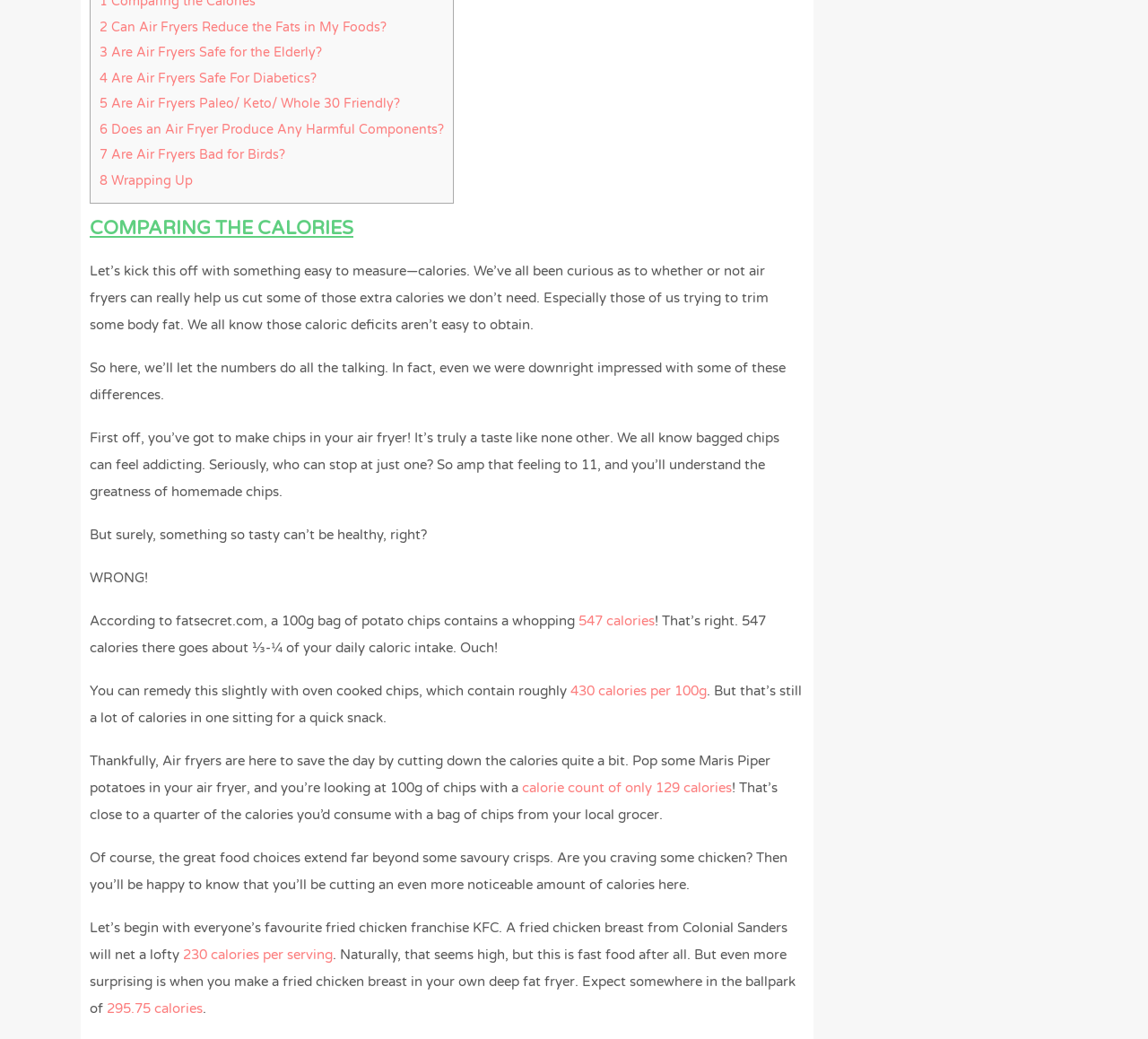Identify the bounding box coordinates of the clickable region necessary to fulfill the following instruction: "Click on '230 calories per serving'". The bounding box coordinates should be four float numbers between 0 and 1, i.e., [left, top, right, bottom].

[0.159, 0.911, 0.29, 0.926]